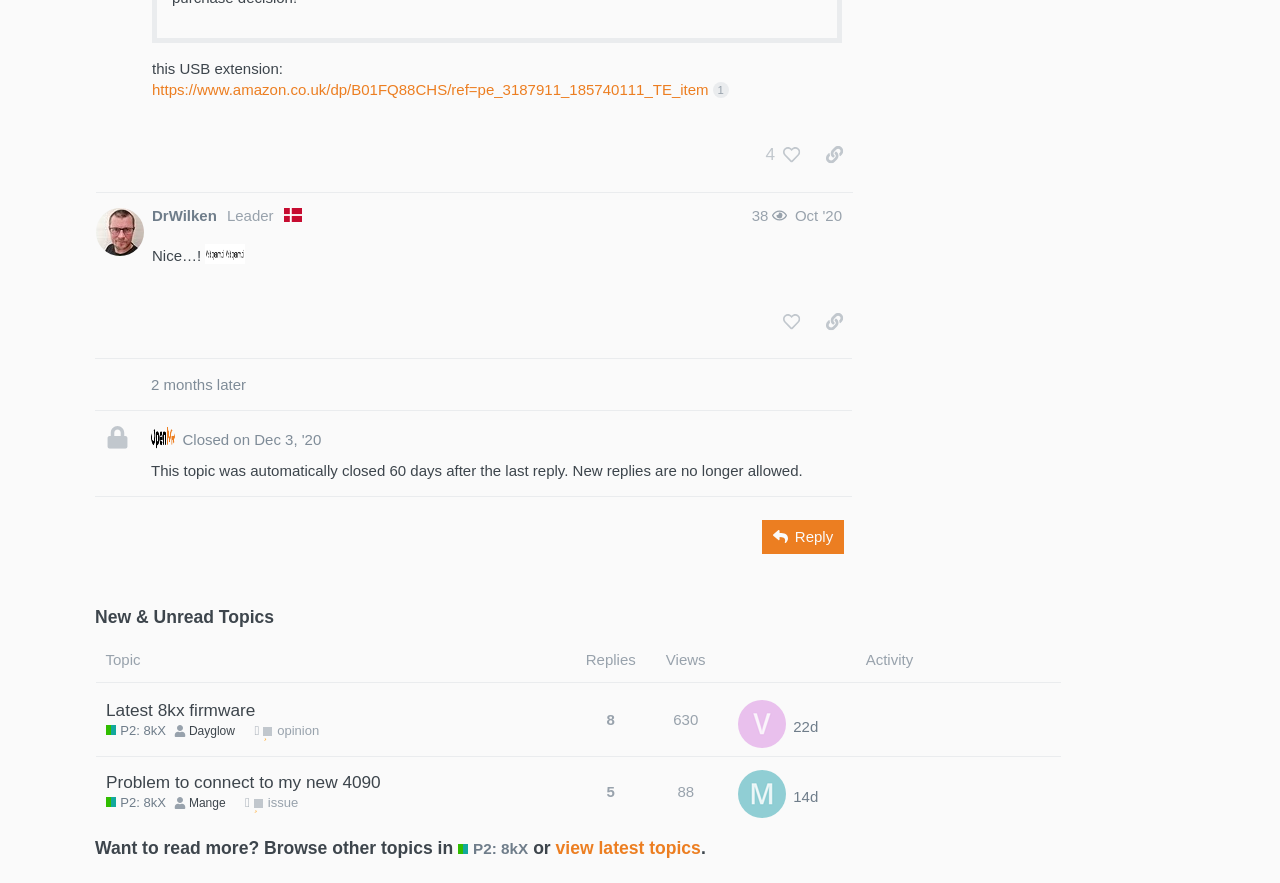Determine the bounding box coordinates of the area to click in order to meet this instruction: "View the topic 'Latest 8kx firmware P2: 8kX Dayglow Tags'".

[0.075, 0.787, 0.829, 0.857]